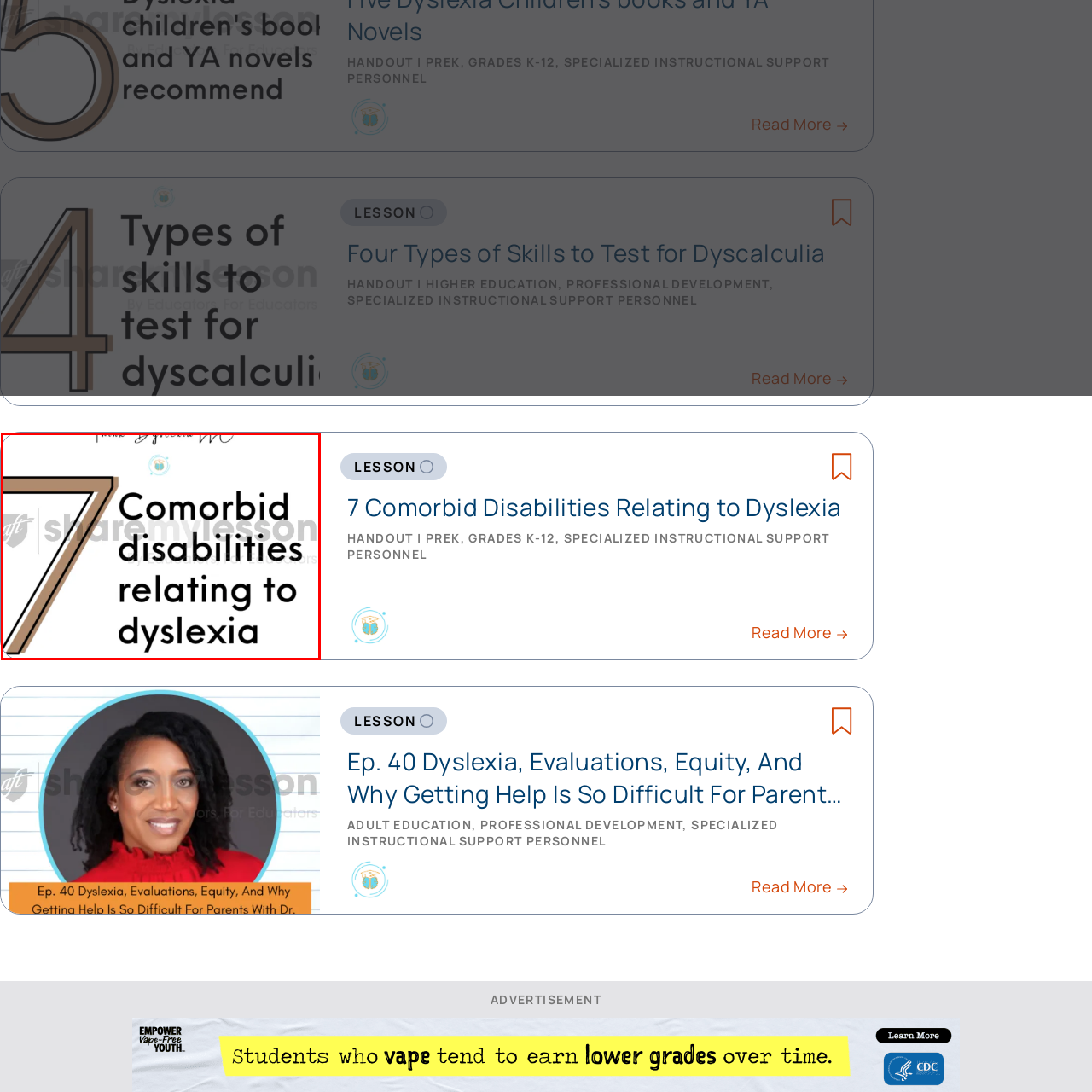What is the purpose of the branding at the top?
Analyze the image highlighted by the red bounding box and give a detailed response to the question using the information from the image.

The branding at the top indicates the involvement of 'Think Dyslexia LLC', which suggests that the purpose of the branding is to raise awareness about dyslexia and associated disabilities.